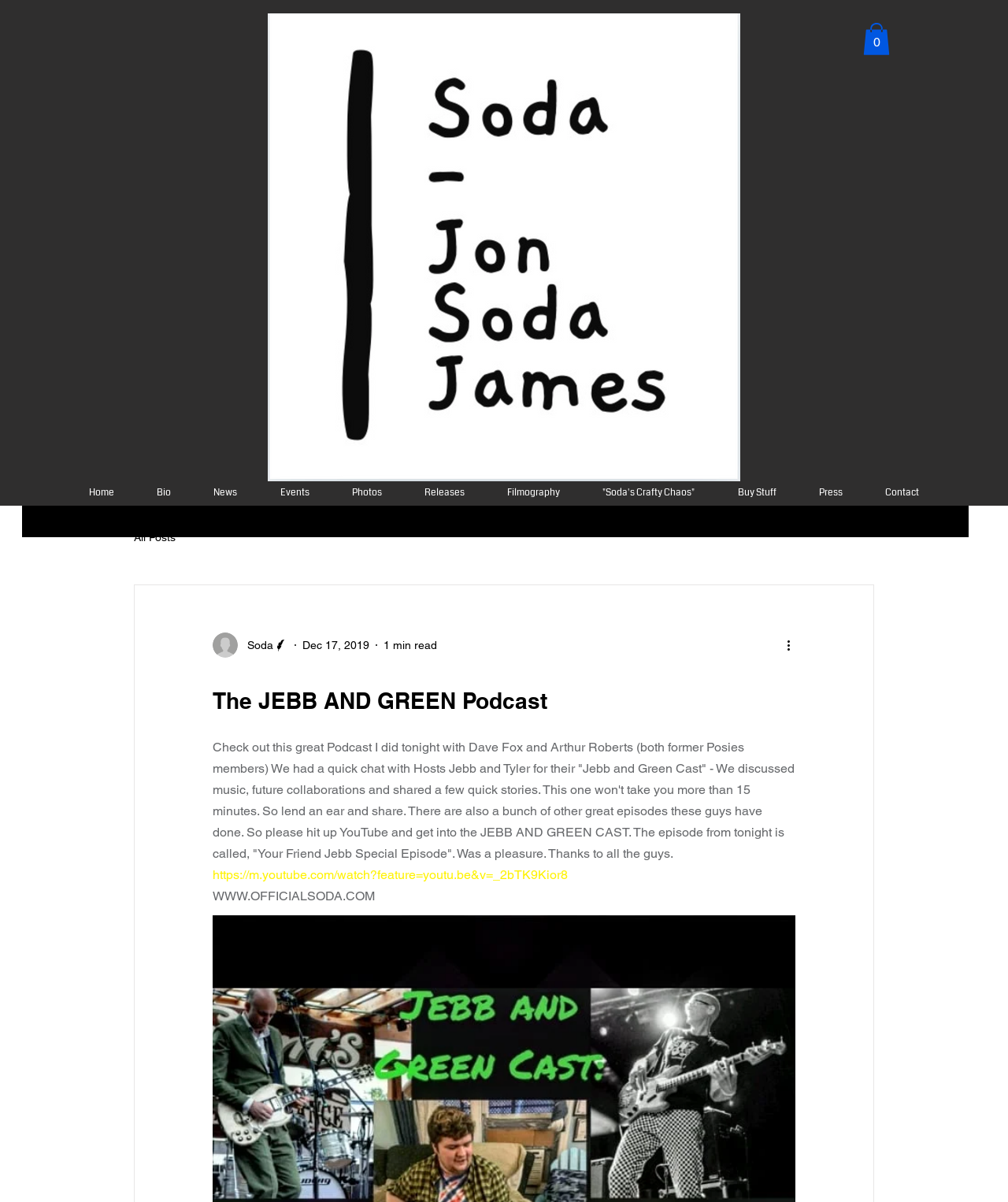Determine the bounding box coordinates of the region I should click to achieve the following instruction: "Click the 'Home' link". Ensure the bounding box coordinates are four float numbers between 0 and 1, i.e., [left, top, right, bottom].

[0.067, 0.406, 0.135, 0.414]